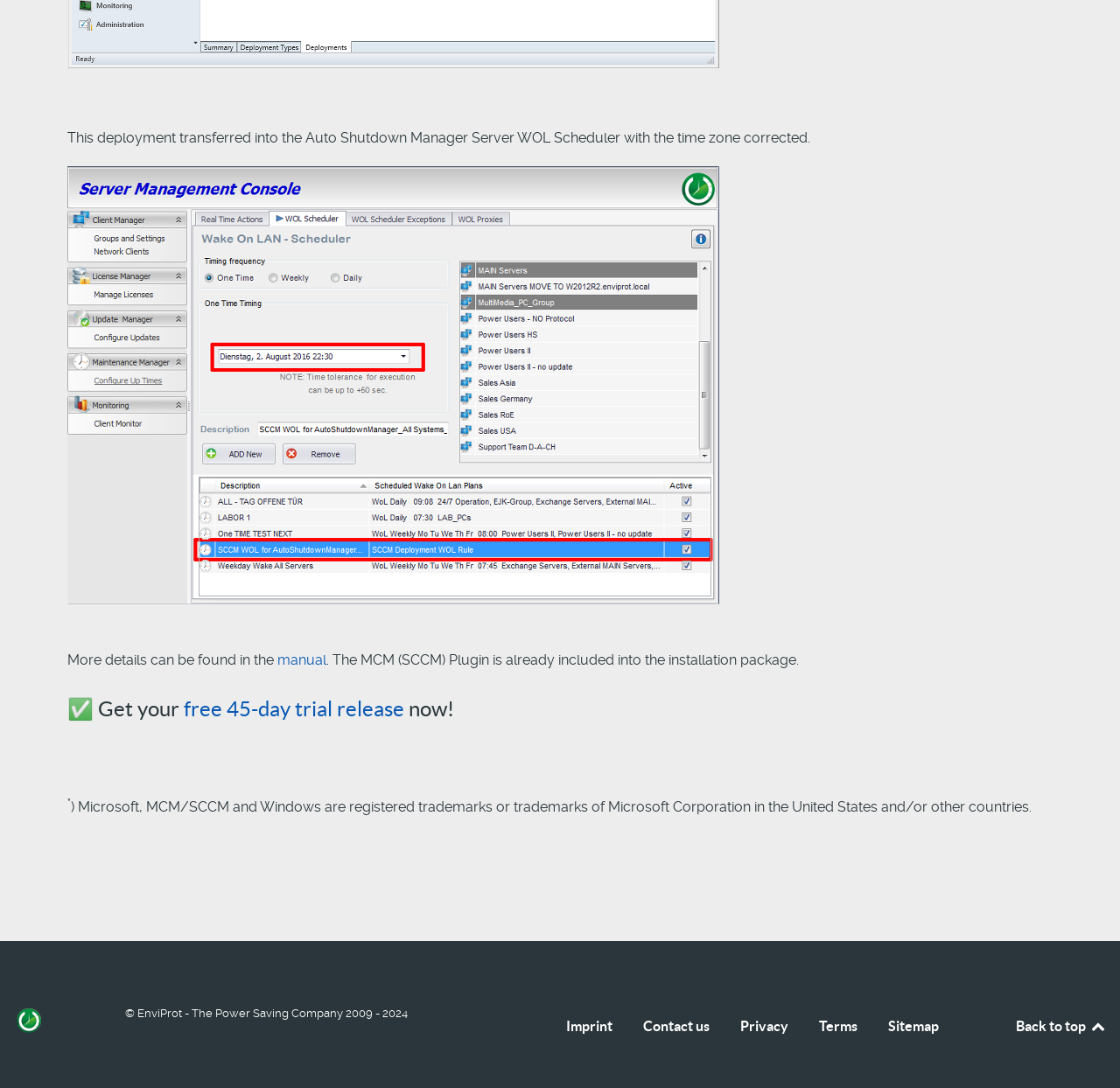Locate the bounding box of the UI element based on this description: "free 45-day trial release". Provide four float numbers between 0 and 1 as [left, top, right, bottom].

[0.164, 0.641, 0.361, 0.663]